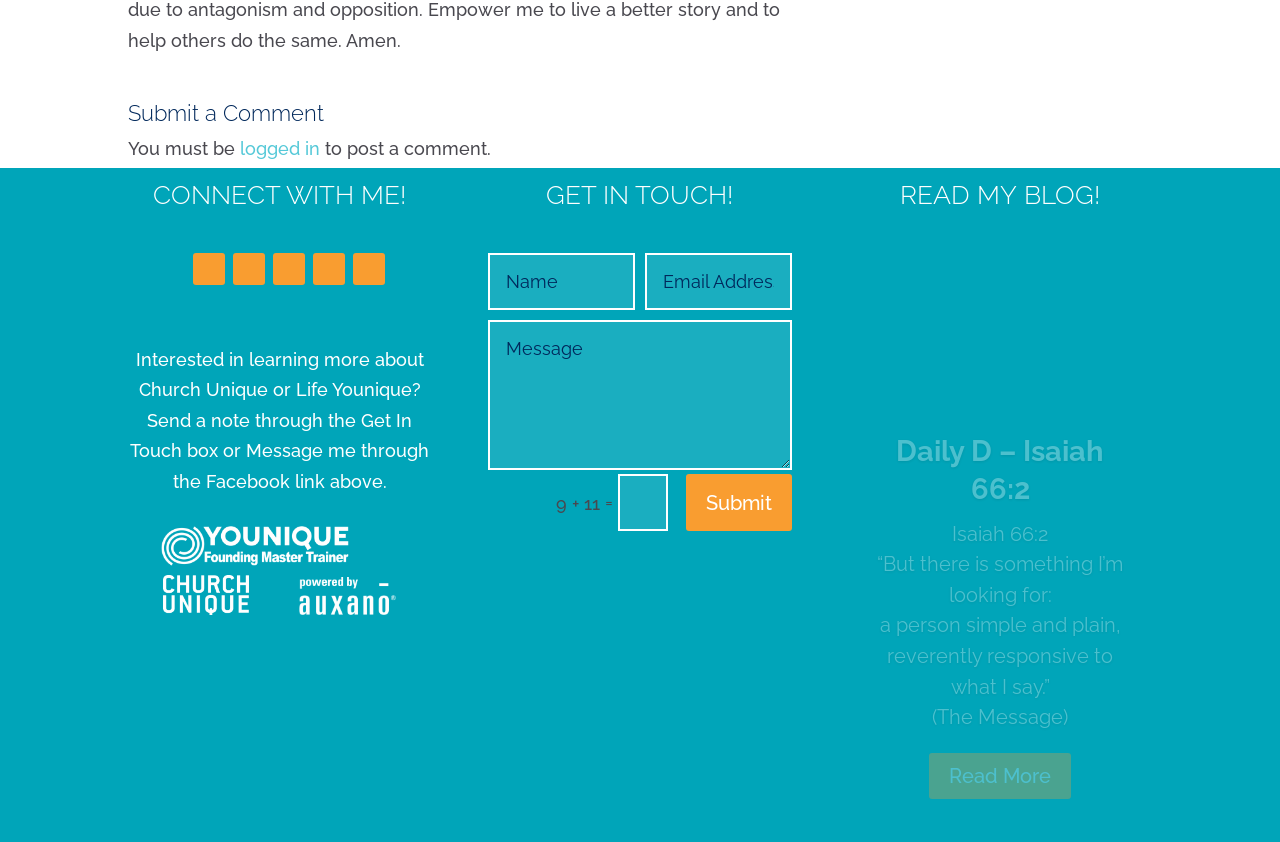Provide the bounding box coordinates for the specified HTML element described in this description: "name="et_pb_contact_email_0" placeholder="Email Address"". The coordinates should be four float numbers ranging from 0 to 1, in the format [left, top, right, bottom].

[0.504, 0.301, 0.619, 0.369]